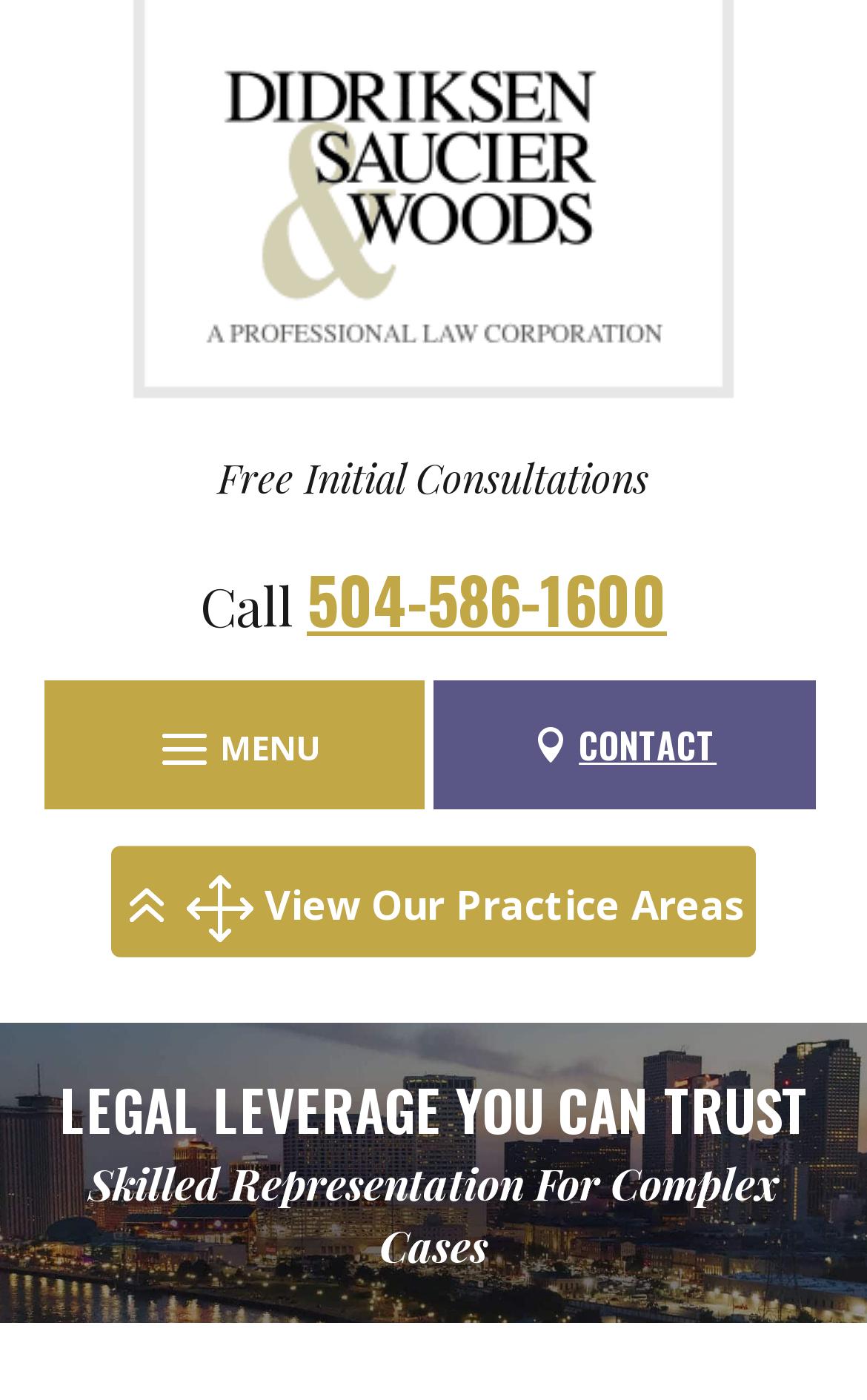What is the purpose of the 'CONTACT' button?
Based on the visual content, answer with a single word or a brief phrase.

To contact the law firm